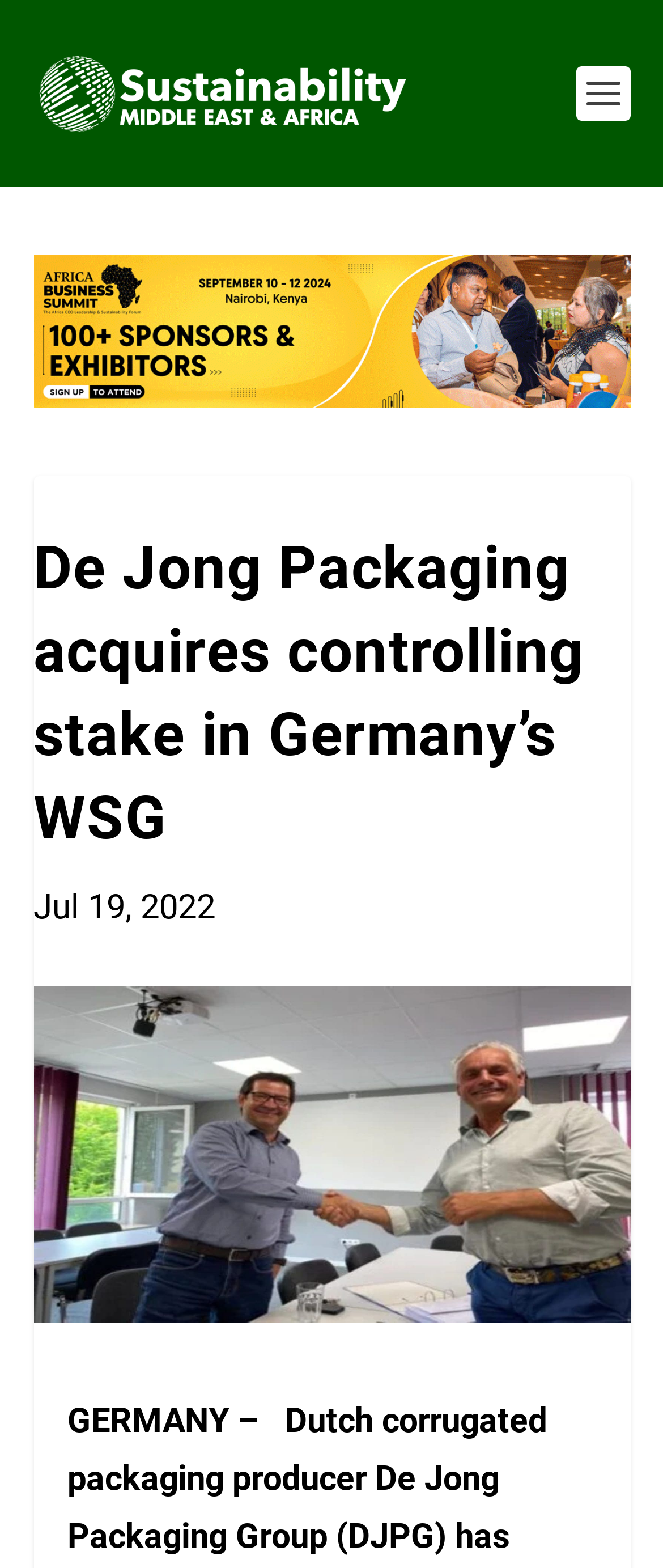Given the element description "alt="Advertisement"", identify the bounding box of the corresponding UI element.

[0.05, 0.163, 0.95, 0.261]